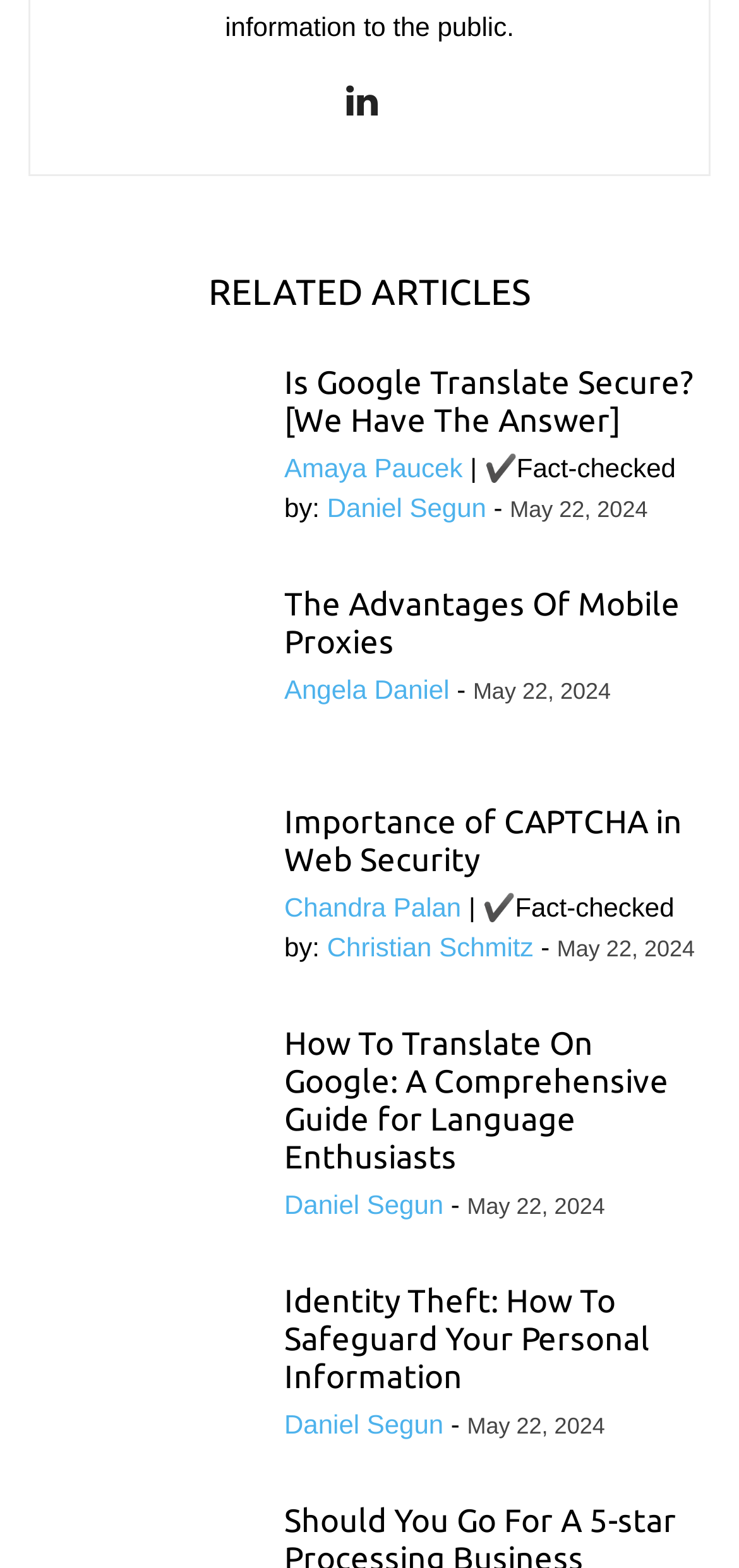Determine the bounding box coordinates of the element that should be clicked to execute the following command: "Check 'Importance of CAPTCHA in Web Security' article".

[0.385, 0.512, 0.962, 0.56]